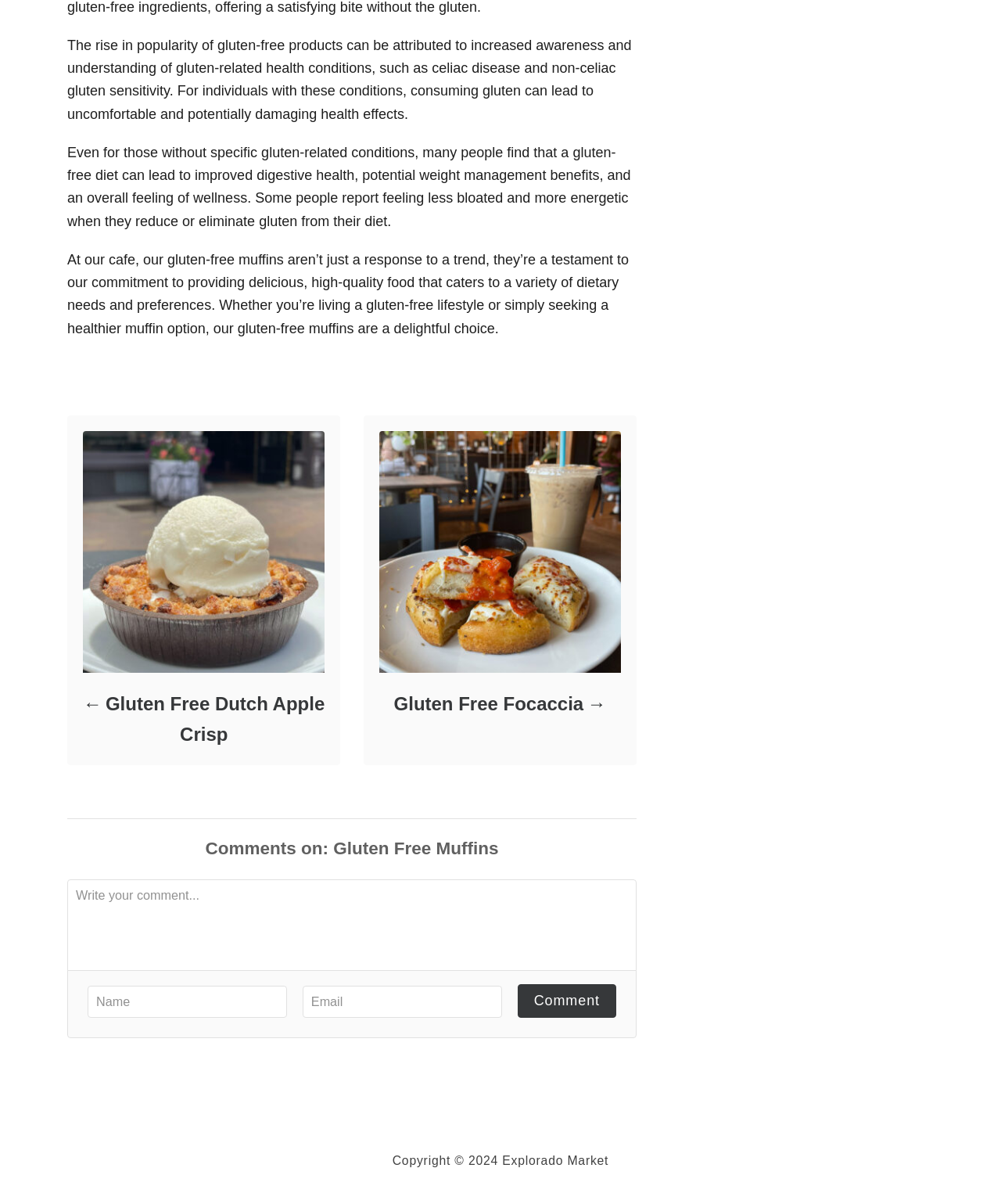What is the purpose of the comment section?
Please provide a single word or phrase answer based on the image.

To leave comments